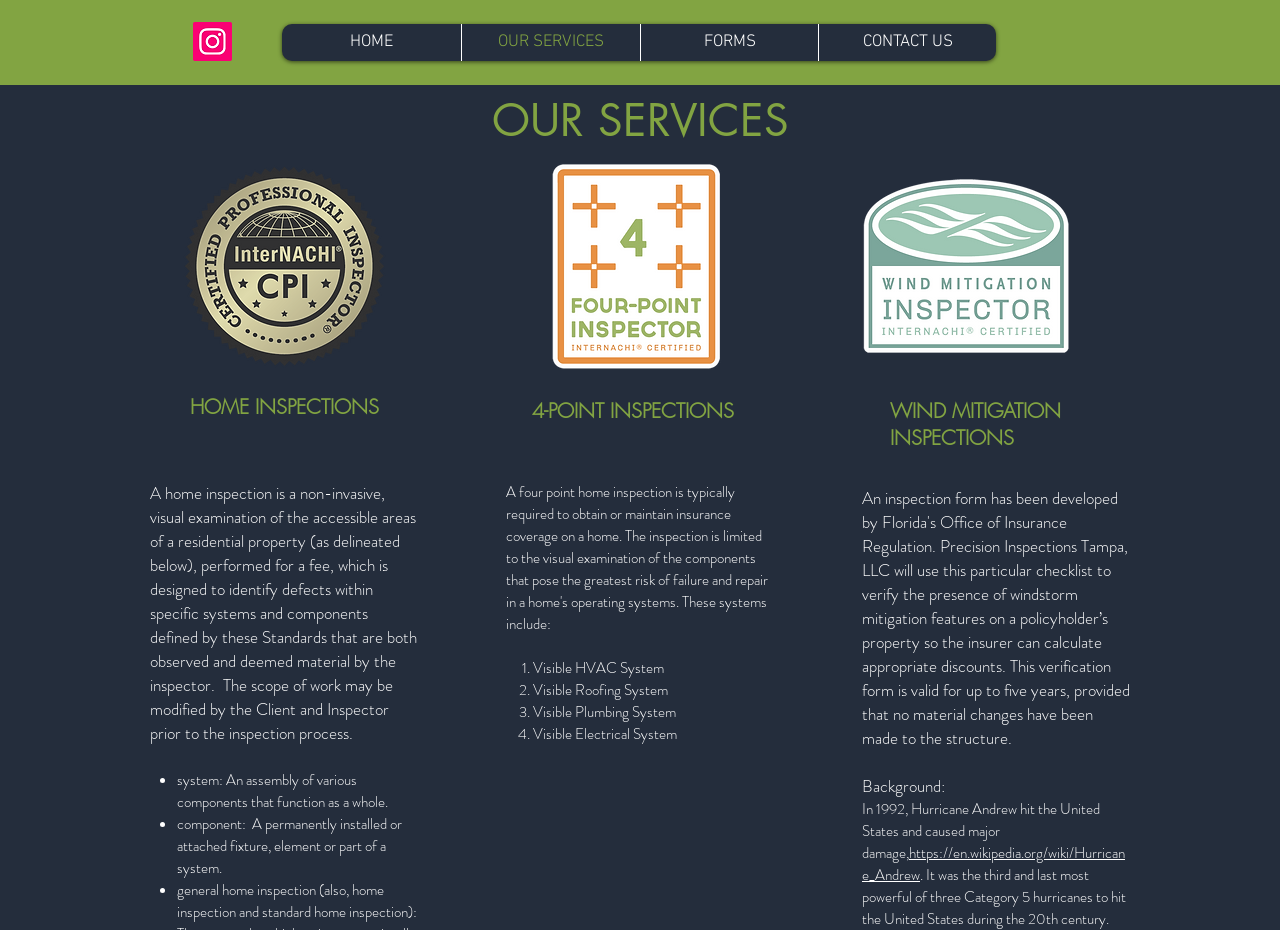Based on what you see in the screenshot, provide a thorough answer to this question: What is the purpose of a home inspection?

The webpage states that a home inspection is 'designed to identify defects within specific systems and components defined by these Standards that are both observed and deemed material by the inspector'.